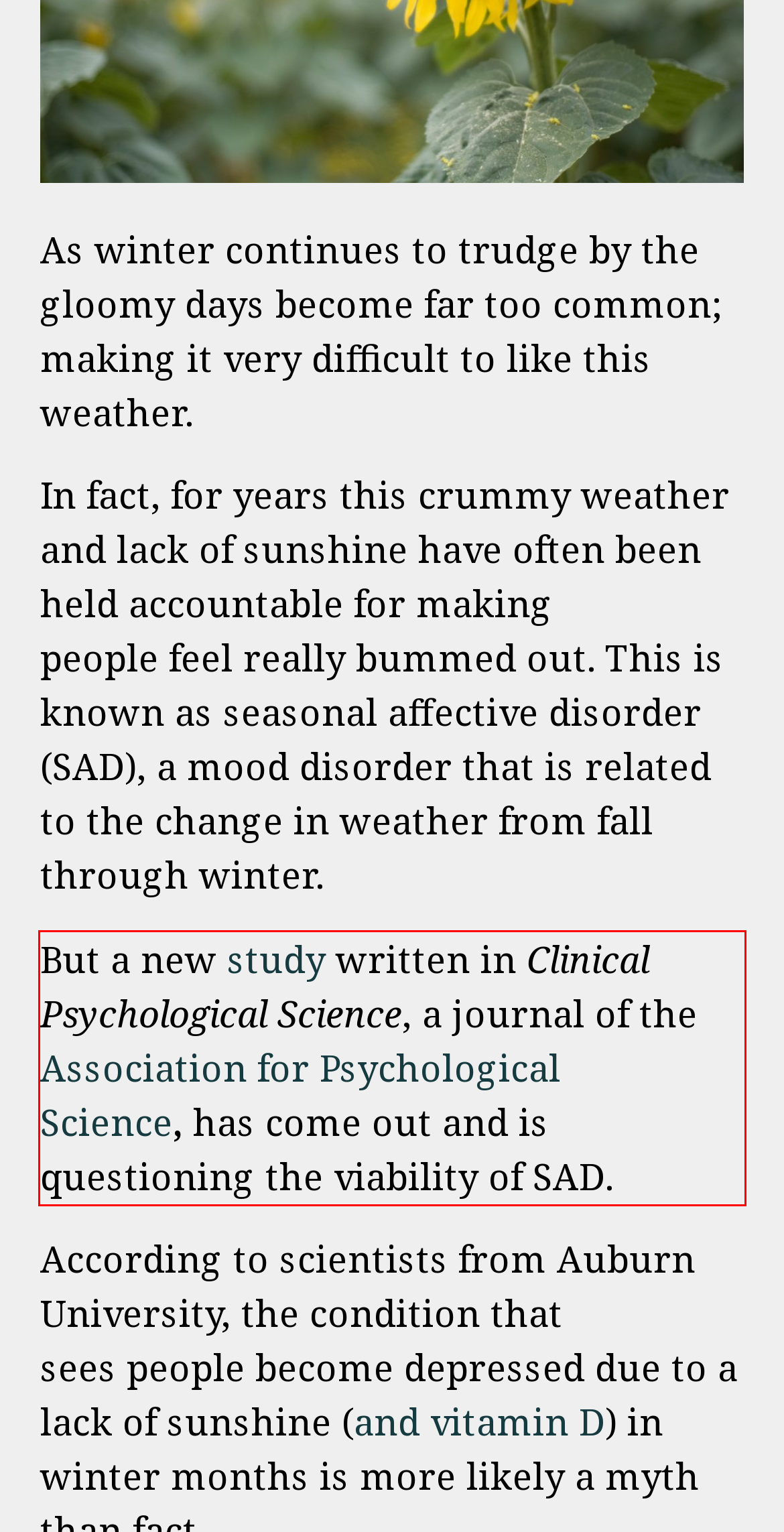Review the screenshot of the webpage and recognize the text inside the red rectangle bounding box. Provide the extracted text content.

But a new study written in Clinical Psychological Science, a journal of the Association for Psychological Science, has come out and is questioning the viability of SAD.